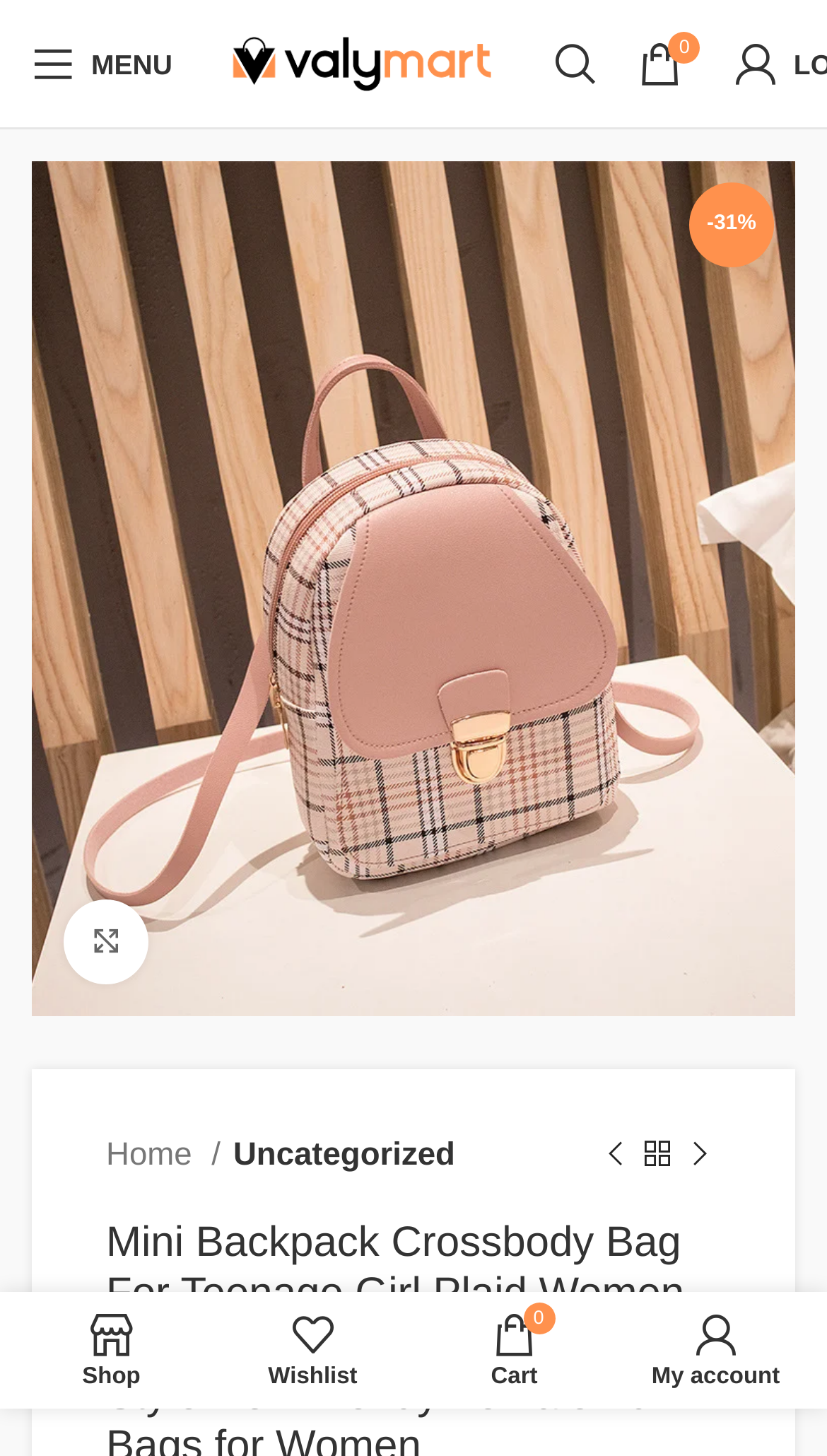Determine the main headline from the webpage and extract its text.

Mini Backpack Crossbody Bag For Teenage Girl Plaid Women Shoulder Phone Purse Korean Style New Trendy Female 2021 Bags for Women